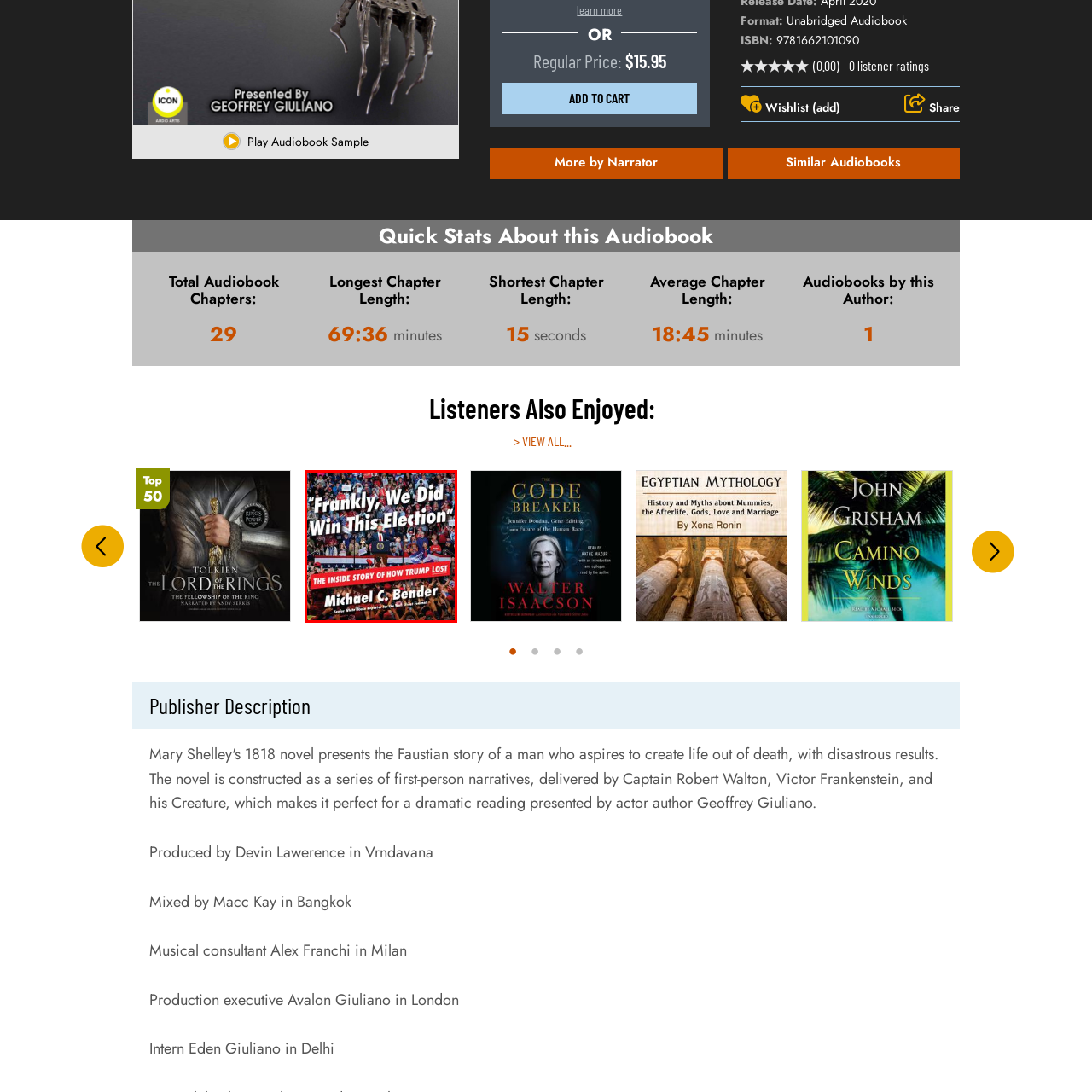Provide a thorough caption for the image that is surrounded by the red boundary.

The image features the audiobook cover for "Frankly, We Did Win This Election: The Inside Story of How Trump Lost," authored by Michael C. Bender, who is a Senior White House Reporter for the Wall Street Journal. The cover prominently displays a crowd of supporters at a political rally, underscoring the themes of political upheaval and voter sentiment during Trump's presidency. The title is boldly stated at the top, emphasizing the contrasting perspectives surrounding the 2020 election outcome. The visual design reflects a vibrant political atmosphere, indicative of the tension and drama surrounding the events discussed in the book.